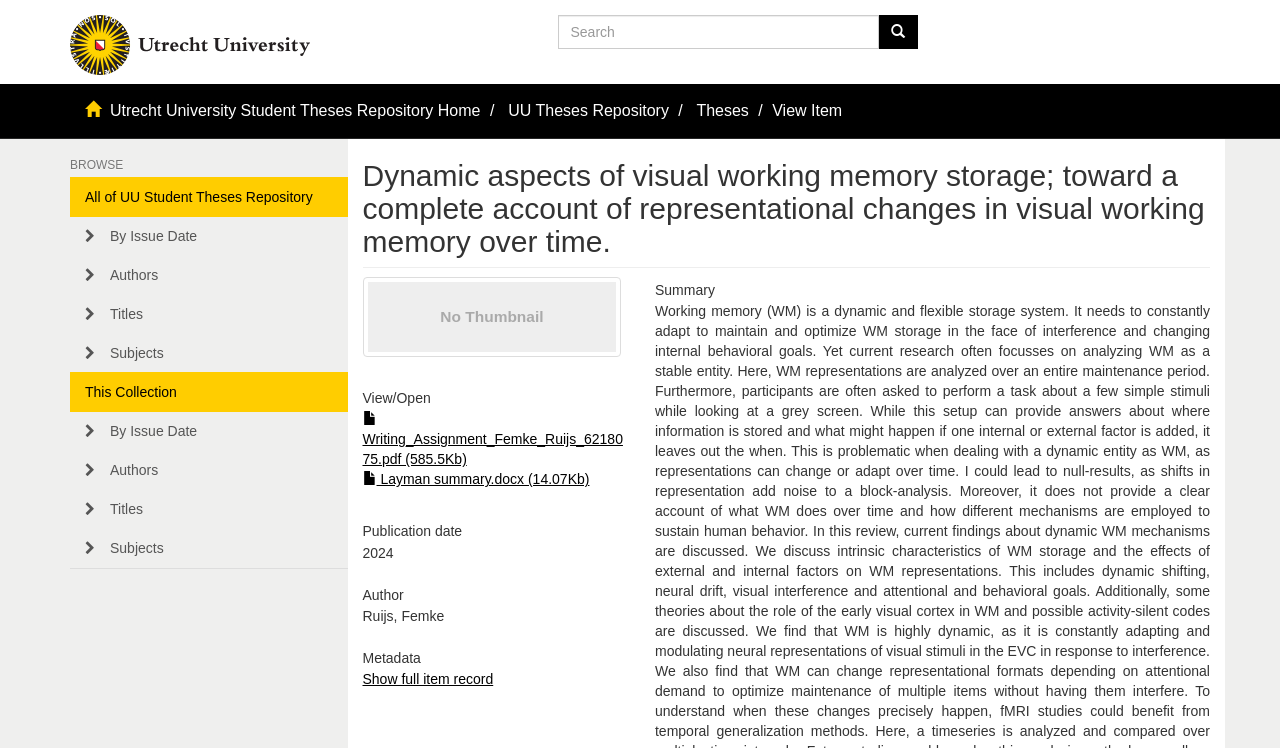Determine the coordinates of the bounding box for the clickable area needed to execute this instruction: "Open the PDF file".

[0.283, 0.55, 0.487, 0.625]